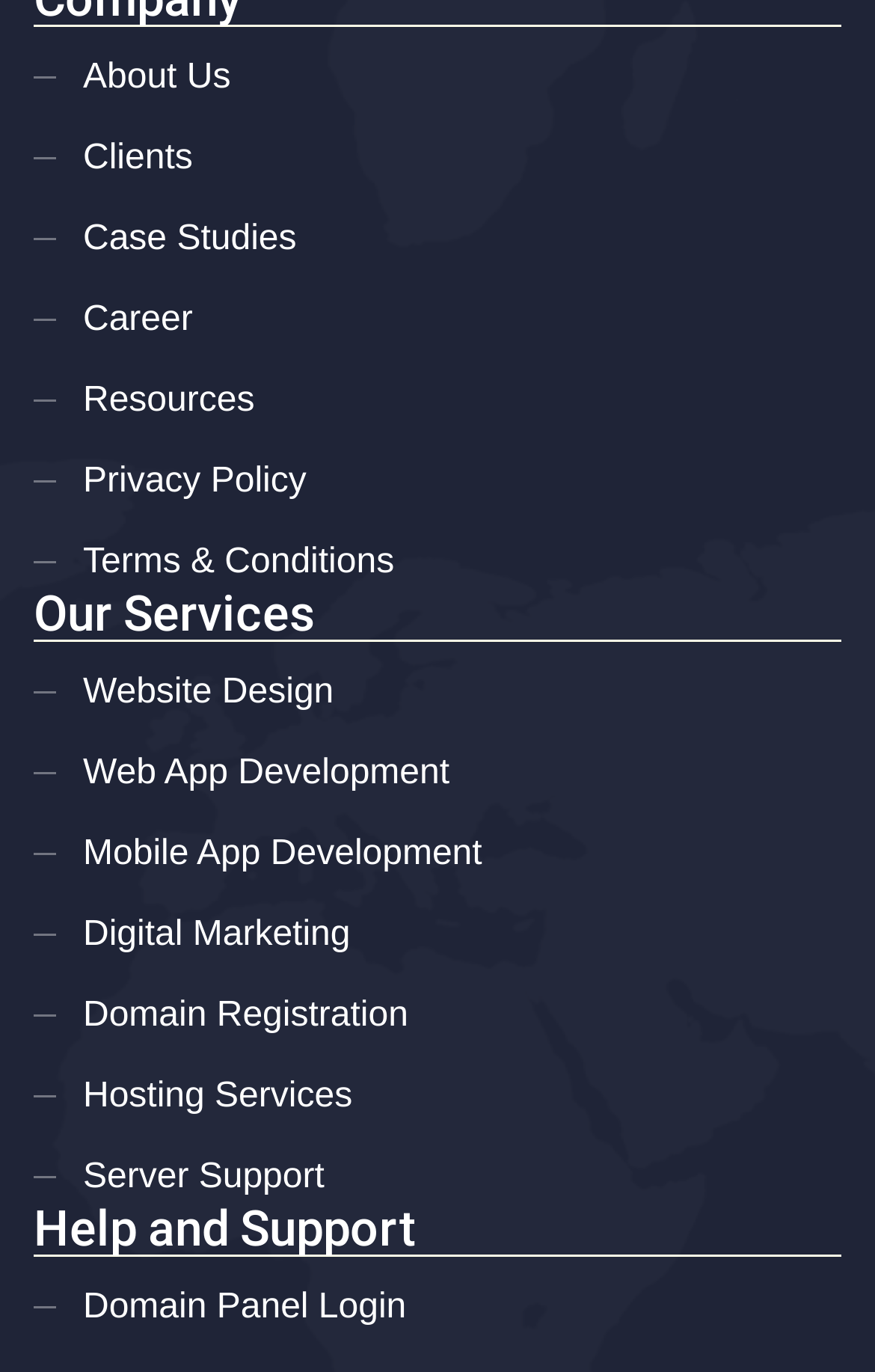Using the provided element description, identify the bounding box coordinates as (top-left x, top-left y, bottom-right x, bottom-right y). Ensure all values are between 0 and 1. Description: Mobile App Development

[0.038, 0.609, 0.551, 0.636]